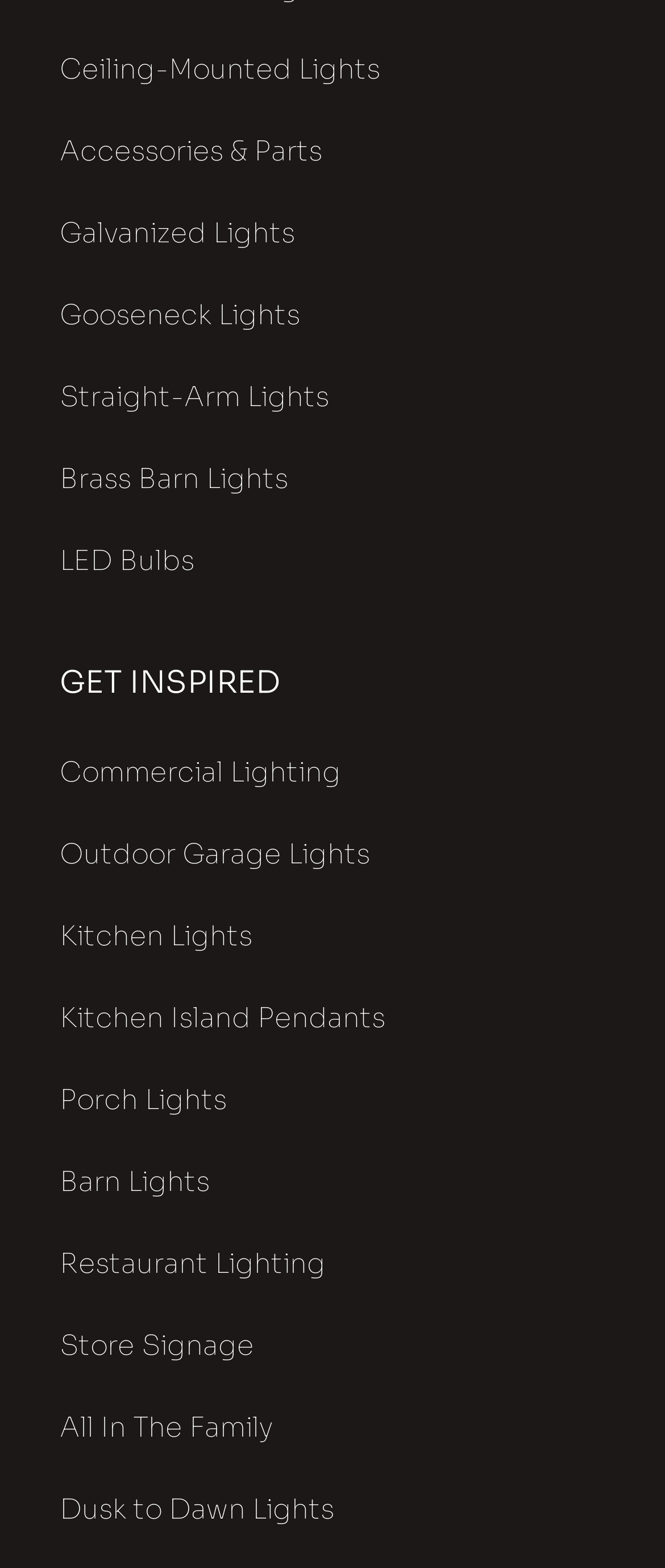How many categories of lighting are mentioned on the webpage?
Give a single word or phrase as your answer by examining the image.

17